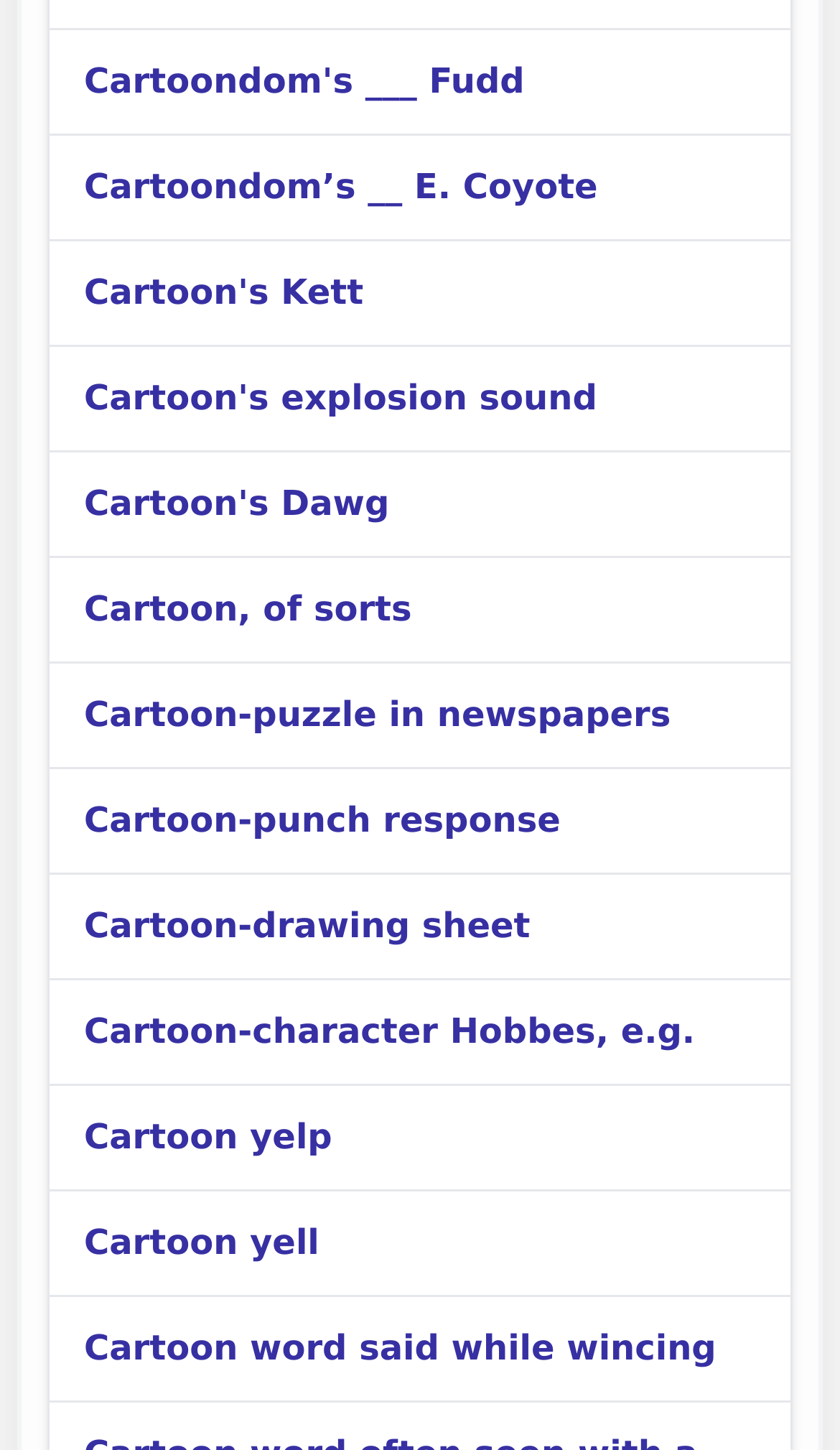Give a one-word or short phrase answer to this question: 
What is the topic of the first link?

Cartoondom's Elmer Fudd